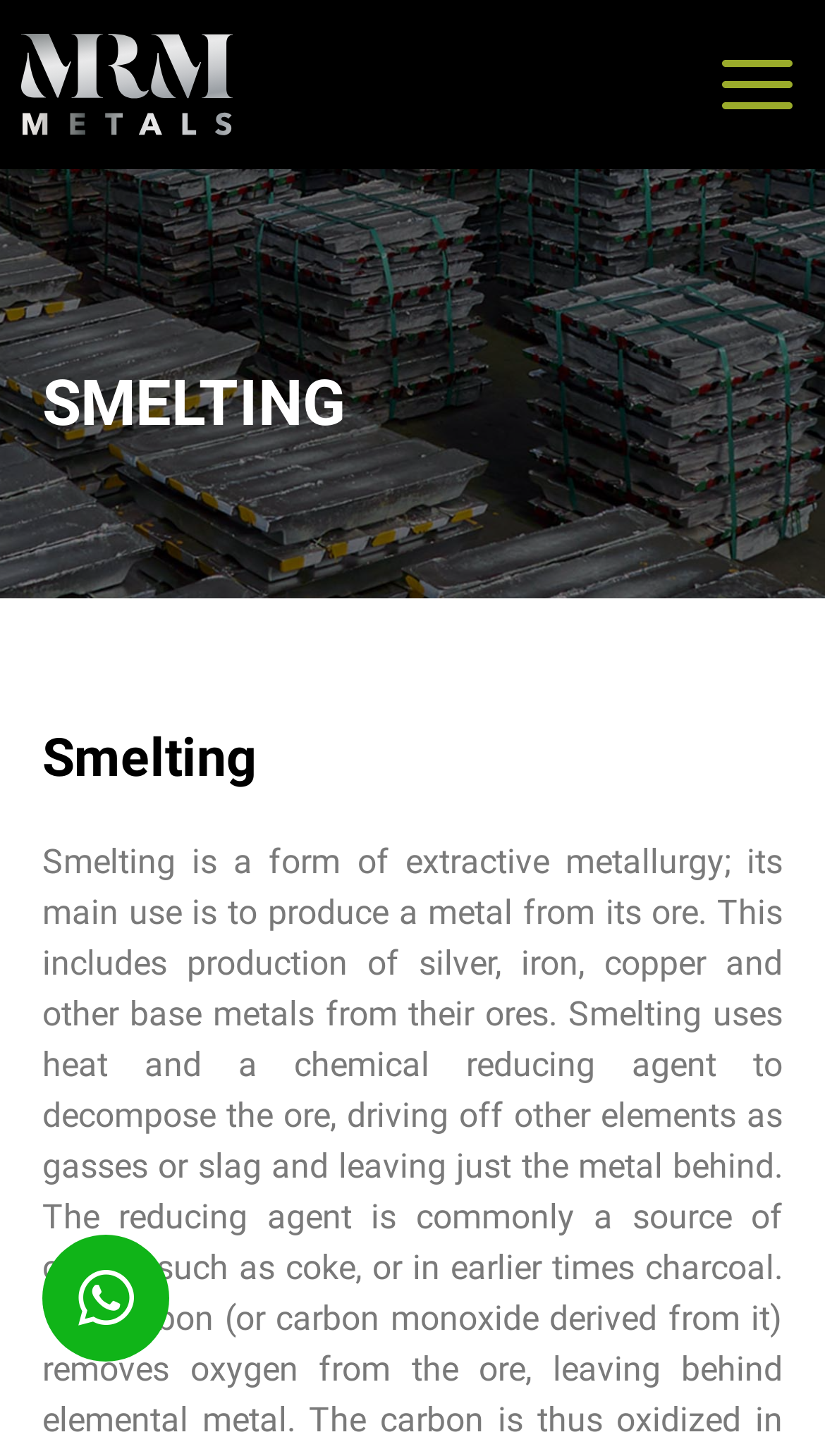How many headings are there on the page? Please answer the question using a single word or phrase based on the image.

2